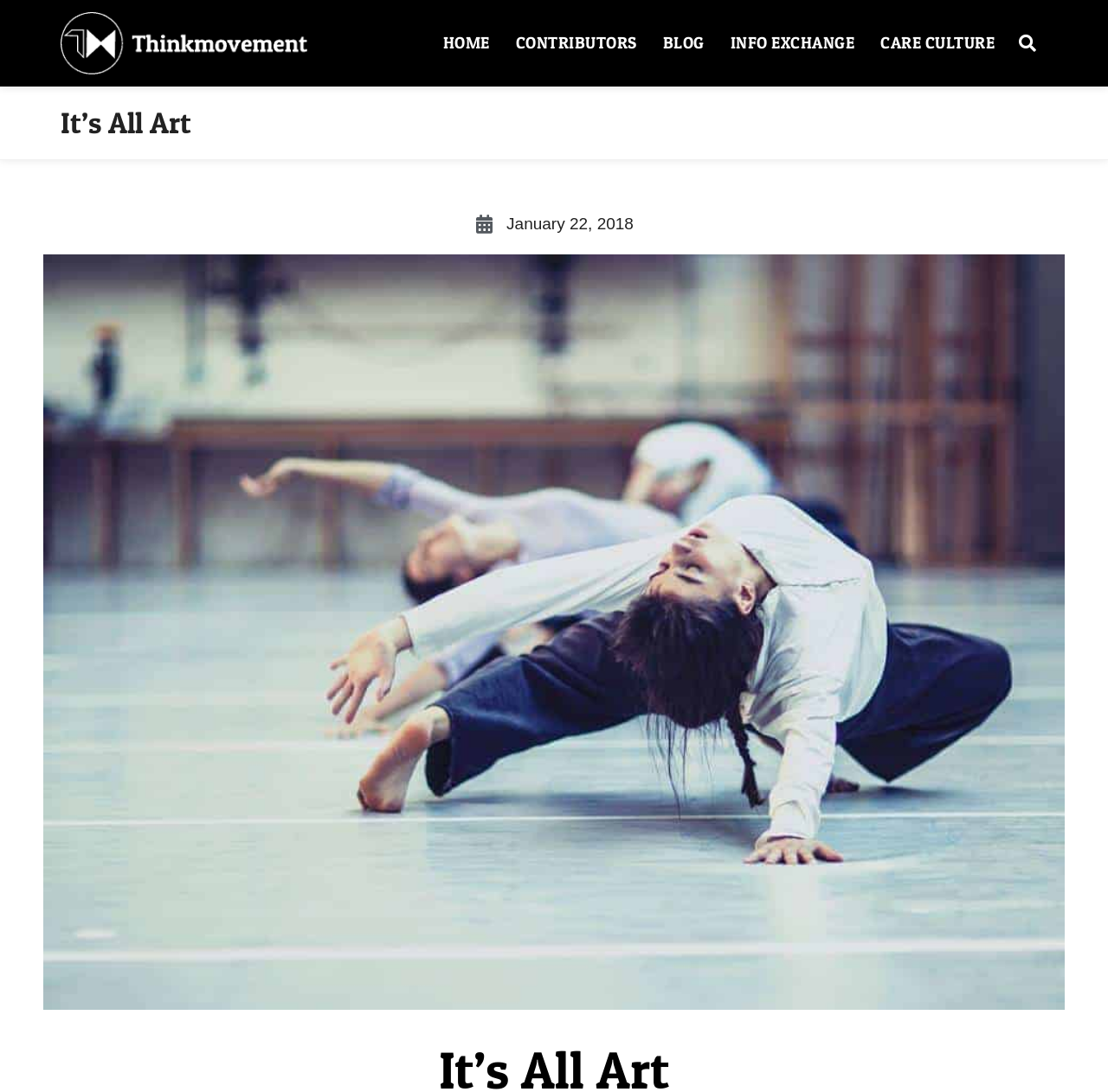Generate a comprehensive caption for the webpage you are viewing.

The webpage is titled "It's All Art – ThinkMovement" and features a prominent header with the same text. At the top left corner, there is a link to "Think Movement" accompanied by an image with the same name. 

Below the header, a navigation menu is situated, consisting of five links: "HOME", "CONTRIBUTORS", "BLOG", "INFO EXCHANGE", and "CARE CULTURE", which are evenly spaced and aligned horizontally across the top of the page. 

To the right of the navigation menu, a search bar is located, accompanied by a "Search" button. 

Further down the page, there is a heading that reads "It's All Art". Below this heading, a link to a specific date, "January 22, 2018", is displayed, along with a time stamp. 

The majority of the page is occupied by a large image titled "Dancefight", which spans almost the entire width and height of the page.